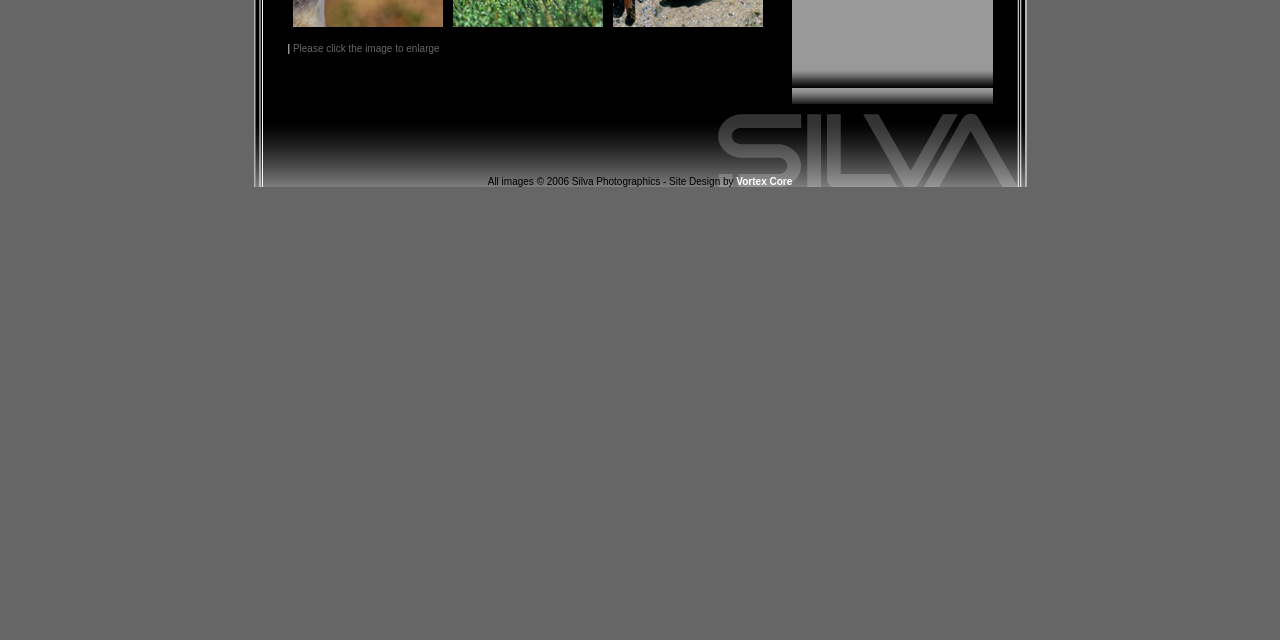Find the bounding box coordinates for the HTML element described as: "Privacy Policy". The coordinates should consist of four float values between 0 and 1, i.e., [left, top, right, bottom].

None